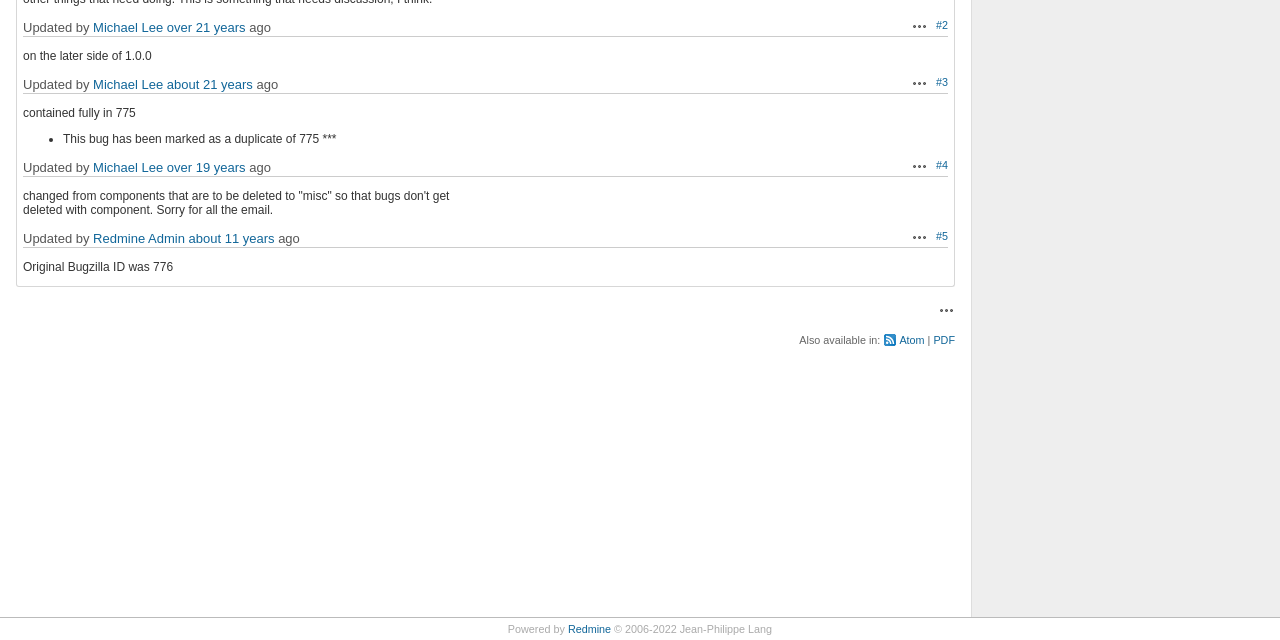Find the bounding box coordinates for the UI element that matches this description: "Redmine".

[0.444, 0.973, 0.477, 0.992]